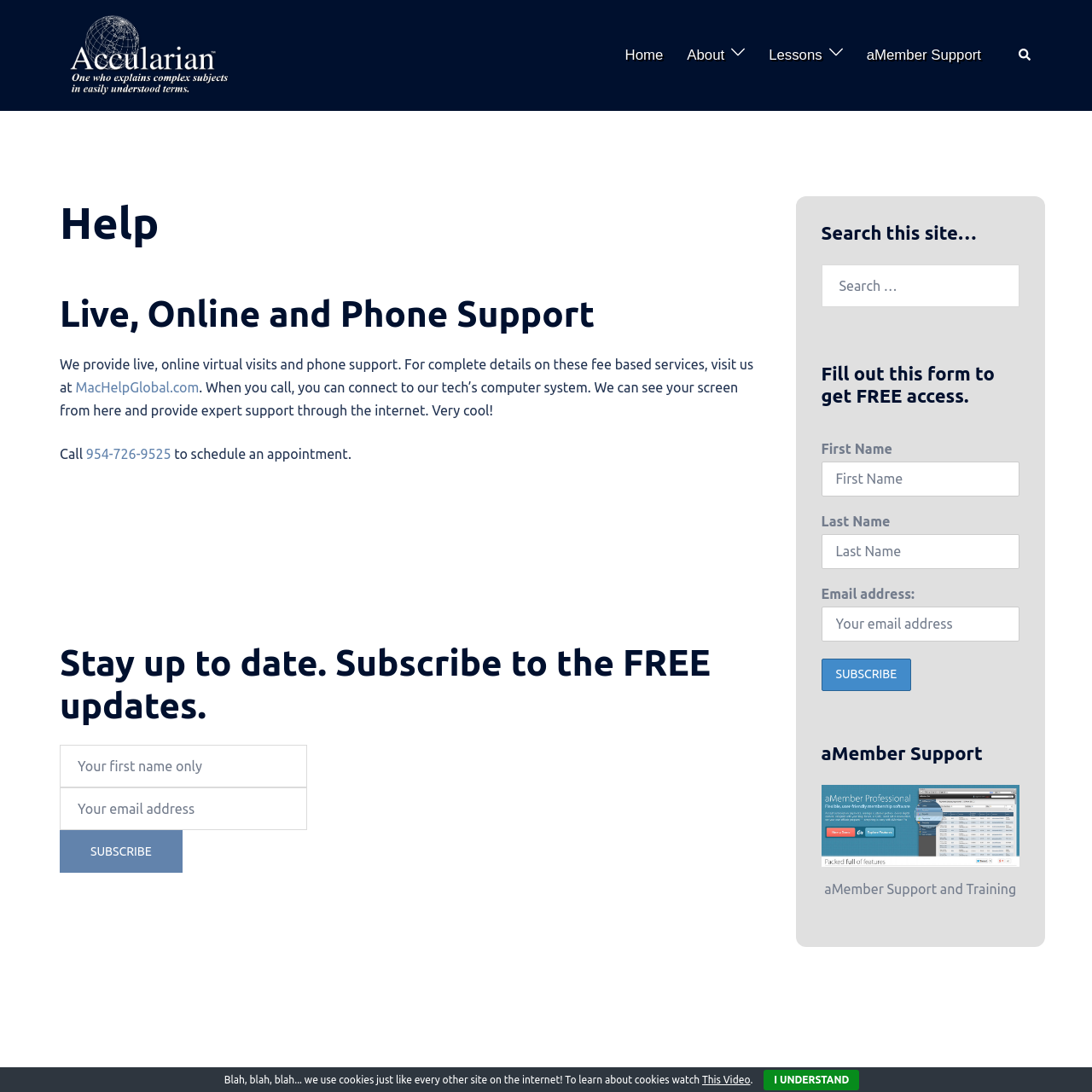Give a complete and precise description of the webpage's appearance.

The webpage is titled "Help – Accularian" and has a prominent logo image at the top left corner. Below the logo, there is a navigation menu with links to "Home", "About", "Lessons", and "aMember Support" on the top right side. Each link has a small icon next to it.

The main content area is divided into two sections. On the left side, there is an article with a heading "Help" and a subheading "Live, Online and Phone Support". The article describes the support services offered, including live virtual visits and phone support, and provides a link to "MacHelpGlobal.com" for more information. It also mentions that users can call a phone number to schedule an appointment.

Below the article, there is a section to stay up to date with free updates, where users can enter their first name and email address to subscribe. There is a "Subscribe" button to submit the form.

On the right side, there is a complementary section with a search bar at the top, where users can search the site. Below the search bar, there is a form to fill out to get free access, which requires users to enter their first name, last name, and email address. There is a "Subscribe" button to submit the form.

Further down, there is a section dedicated to "aMember Support" with a link to "aMember Support and Training" and an image related to the topic.

At the very bottom of the page, there is a notice about the use of cookies on the site, with a link to a video to learn more about cookies. There is also an "I UNDERSTAND" button to acknowledge the notice.